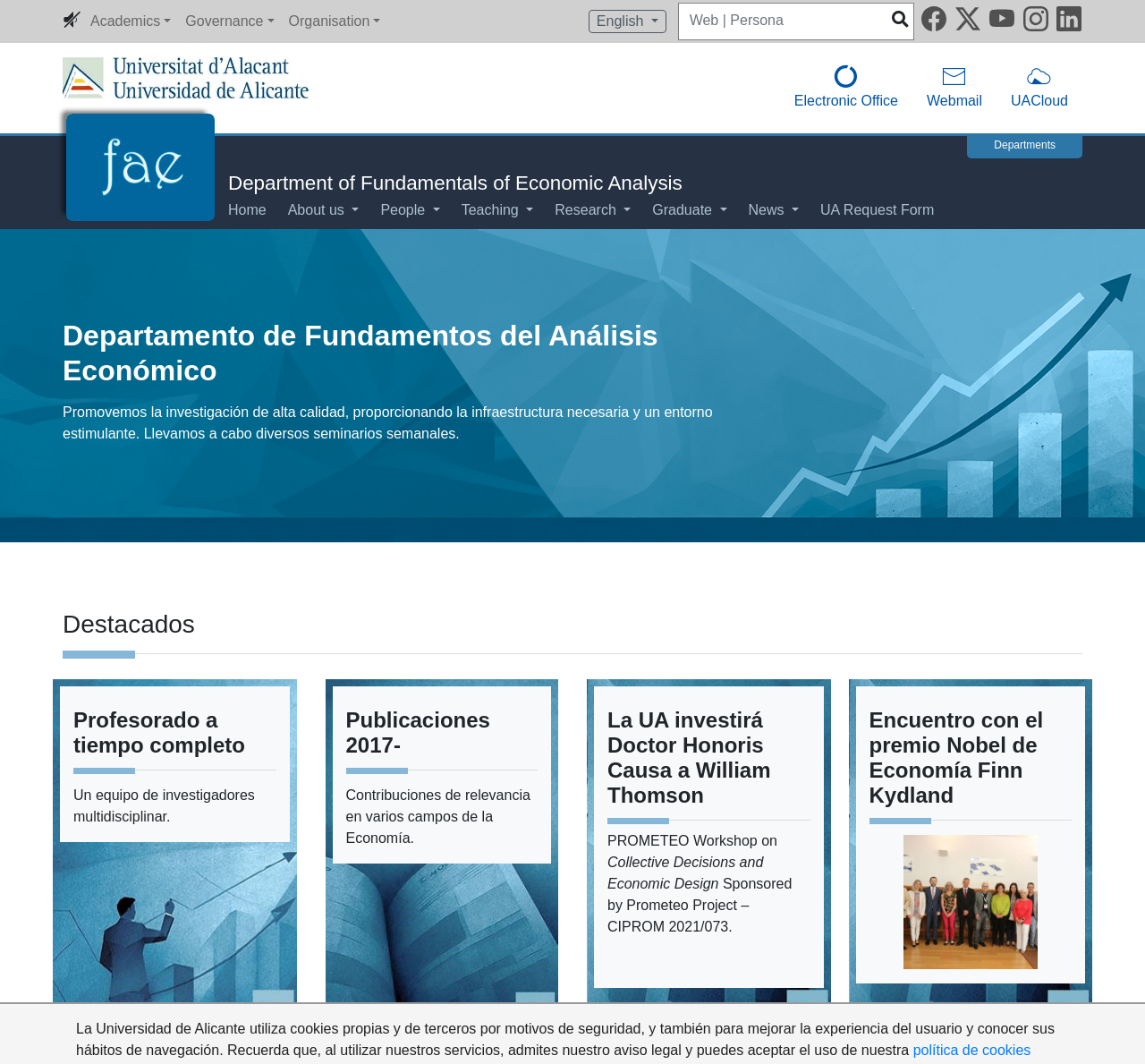Please identify the bounding box coordinates of the region to click in order to complete the given instruction: "Learn about the professors". The coordinates should be four float numbers between 0 and 1, i.e., [left, top, right, bottom].

[0.064, 0.665, 0.241, 0.724]